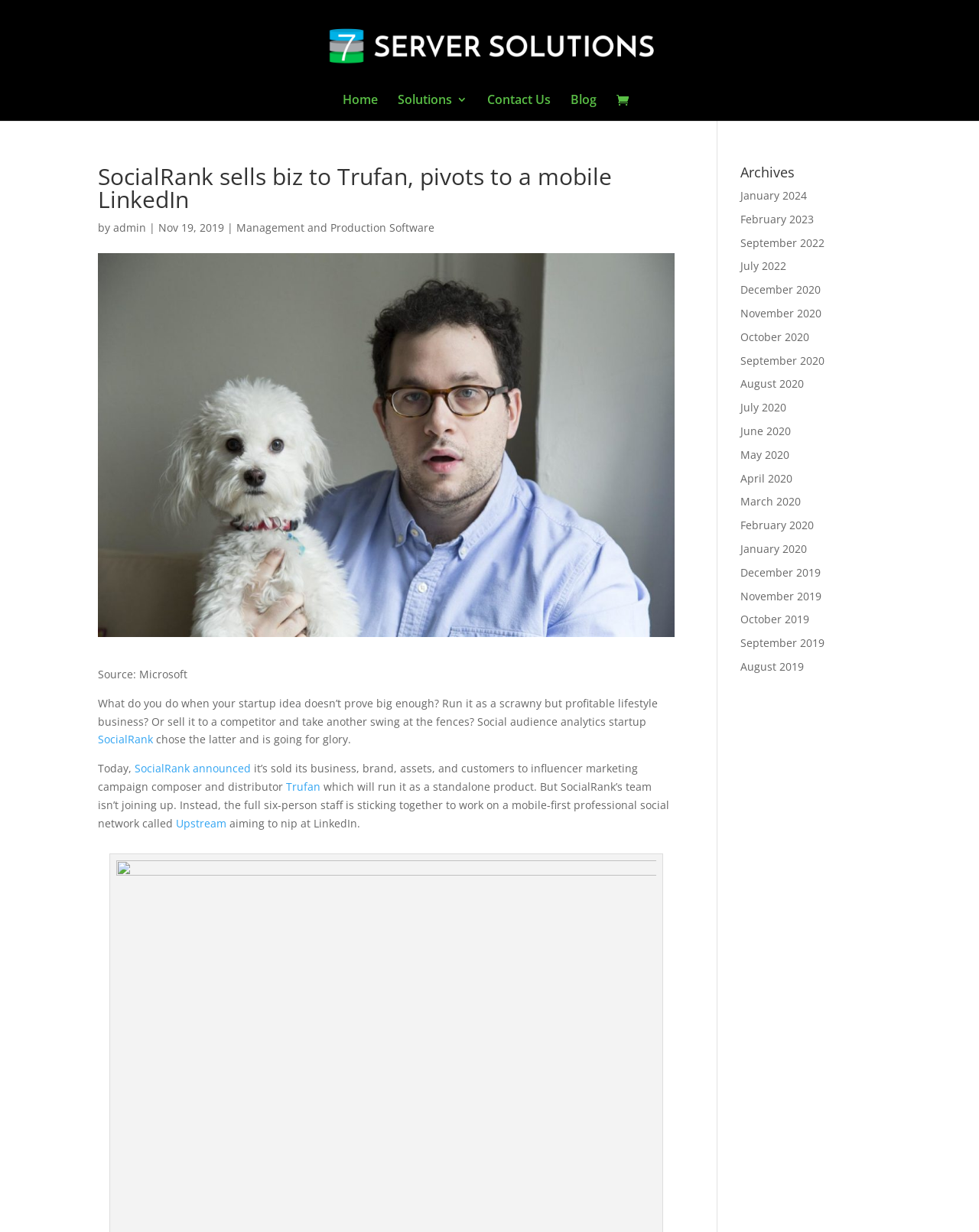Using the description "alt="7 Server Solutions"", locate and provide the bounding box of the UI element.

[0.26, 0.03, 0.743, 0.042]